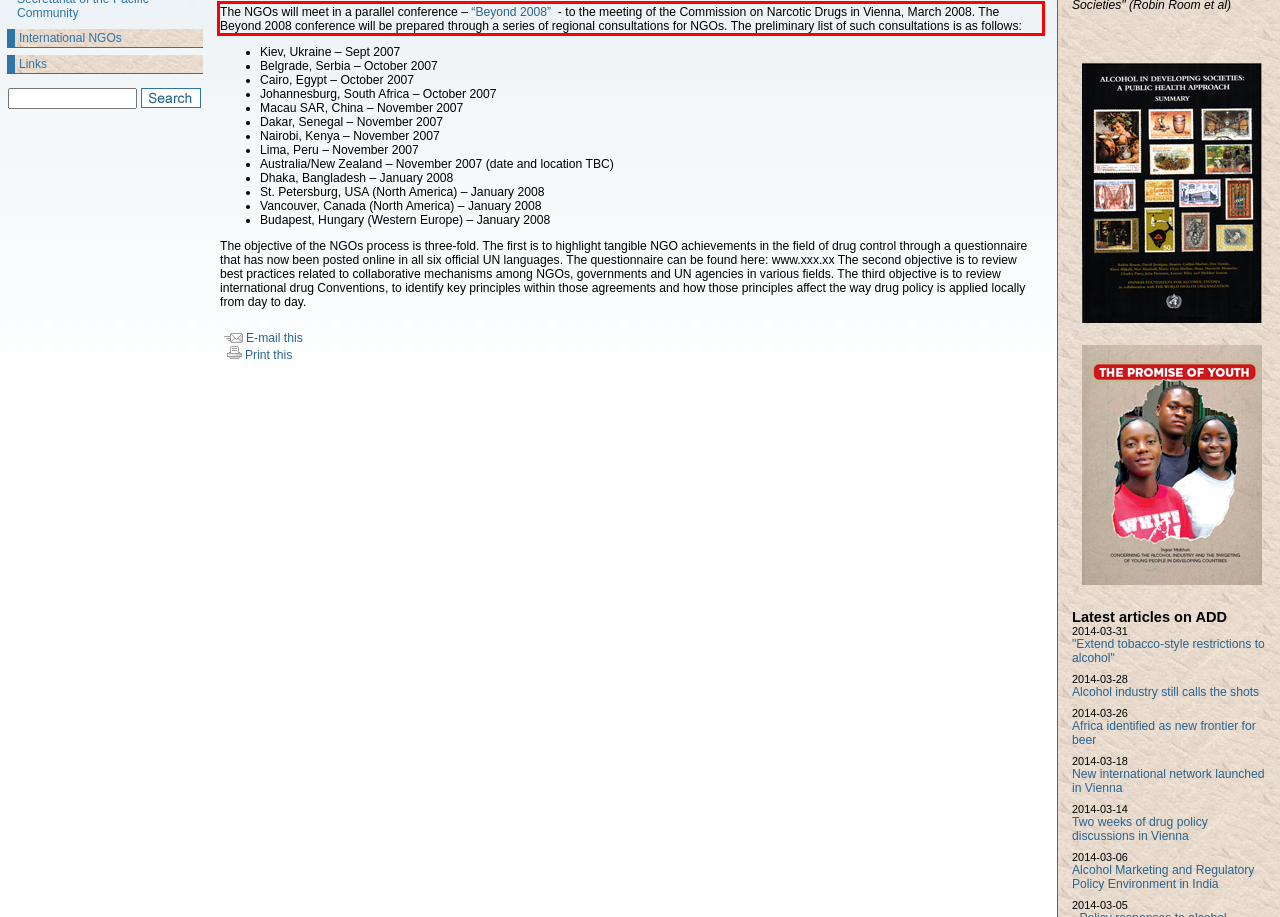Identify and extract the text within the red rectangle in the screenshot of the webpage.

The NGOs will meet in a parallel conference – “Beyond 2008” - to the meeting of the Commission on Narcotic Drugs in Vienna, March 2008. The Beyond 2008 conference will be prepared through a series of regional consultations for NGOs. The preliminary list of such consultations is as follows: